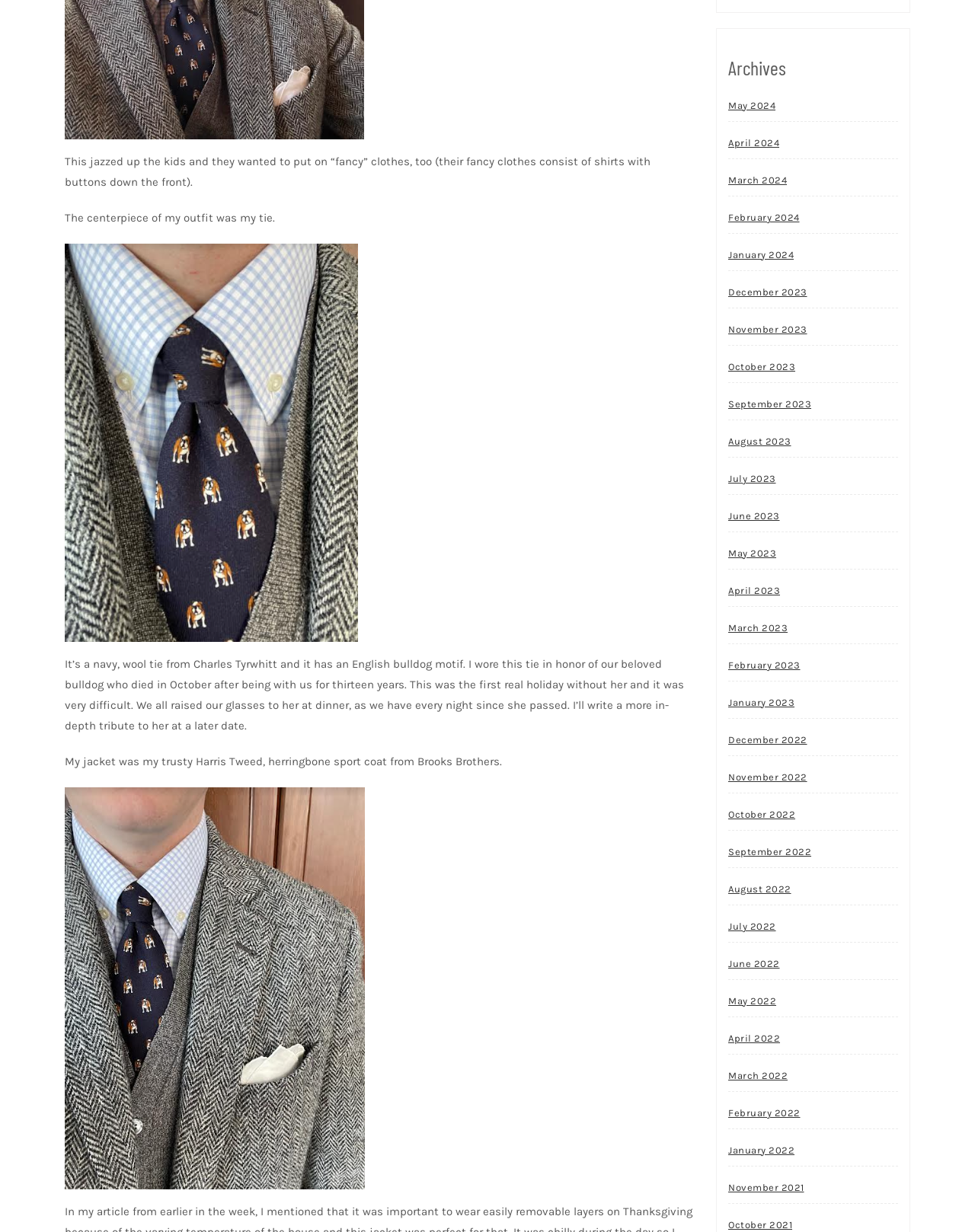Identify the bounding box coordinates of the element that should be clicked to fulfill this task: "View the 'Archives' section". The coordinates should be provided as four float numbers between 0 and 1, i.e., [left, top, right, bottom].

[0.747, 0.045, 0.921, 0.064]